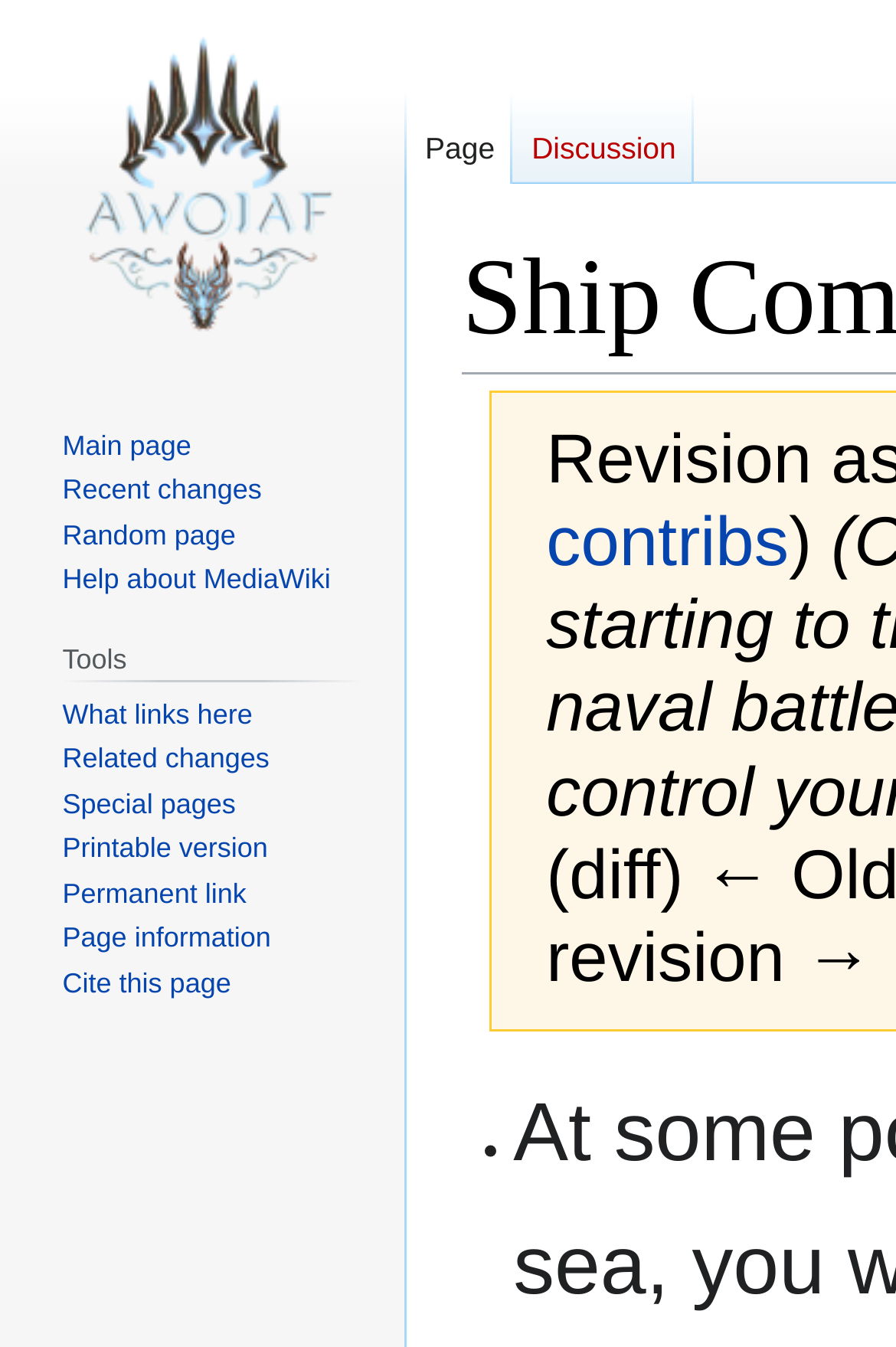How many navigation sections are there?
Answer briefly with a single word or phrase based on the image.

3